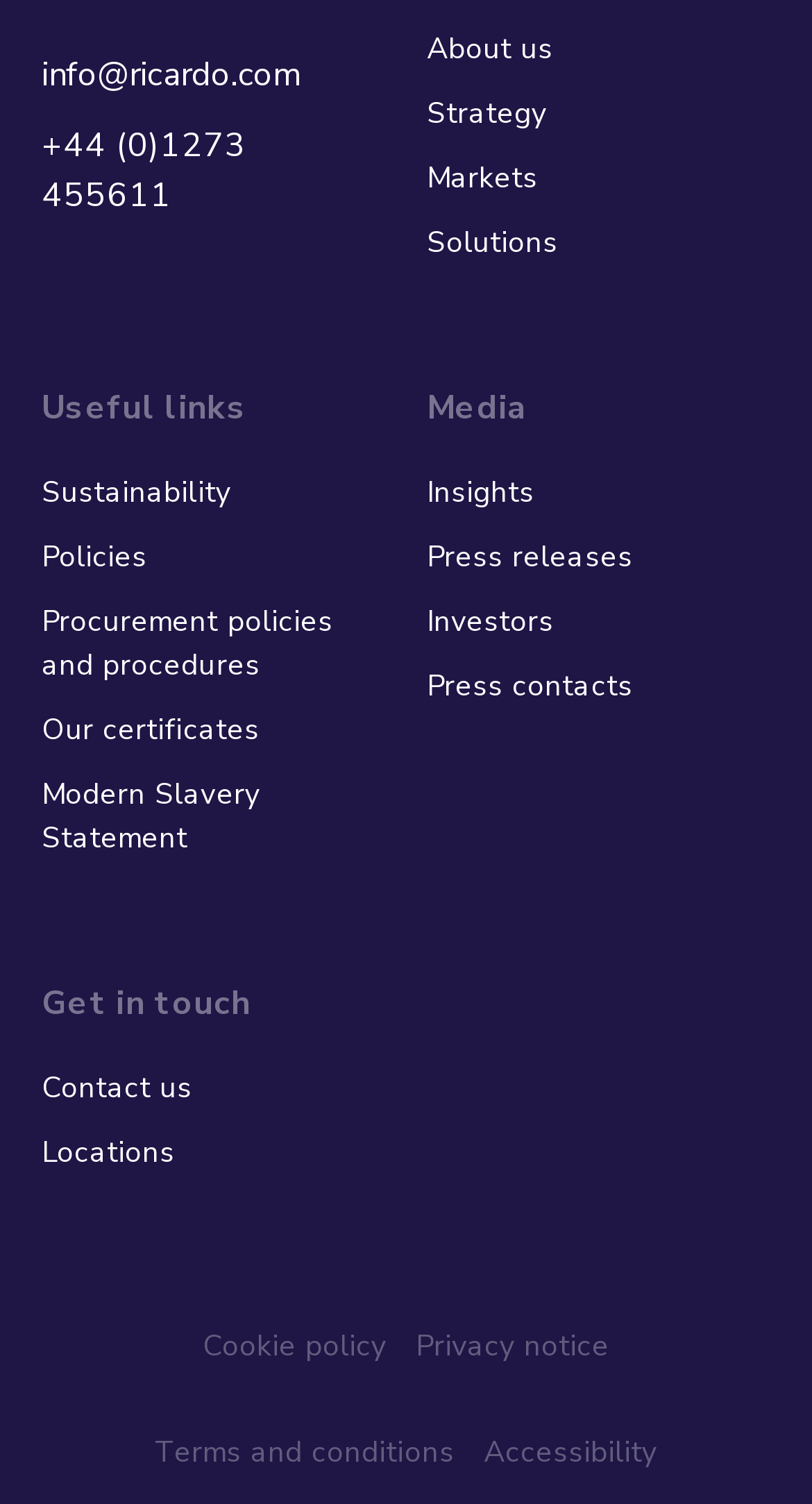Please determine the bounding box coordinates, formatted as (top-left x, top-left y, bottom-right x, bottom-right y), with all values as floating point numbers between 0 and 1. Identify the bounding box of the region described as: Press releases

[0.526, 0.355, 0.949, 0.385]